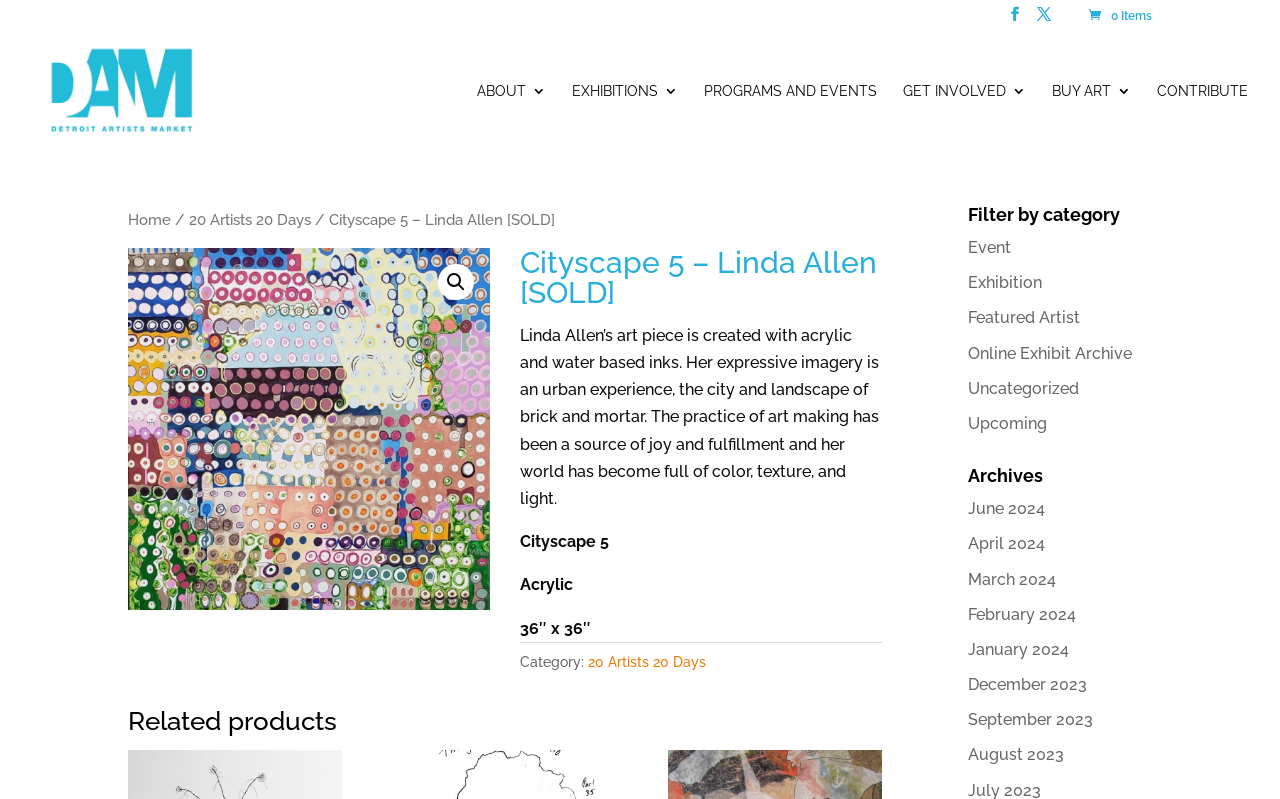Please identify the bounding box coordinates of the element's region that I should click in order to complete the following instruction: "Explore related products". The bounding box coordinates consist of four float numbers between 0 and 1, i.e., [left, top, right, bottom].

[0.1, 0.886, 0.689, 0.939]